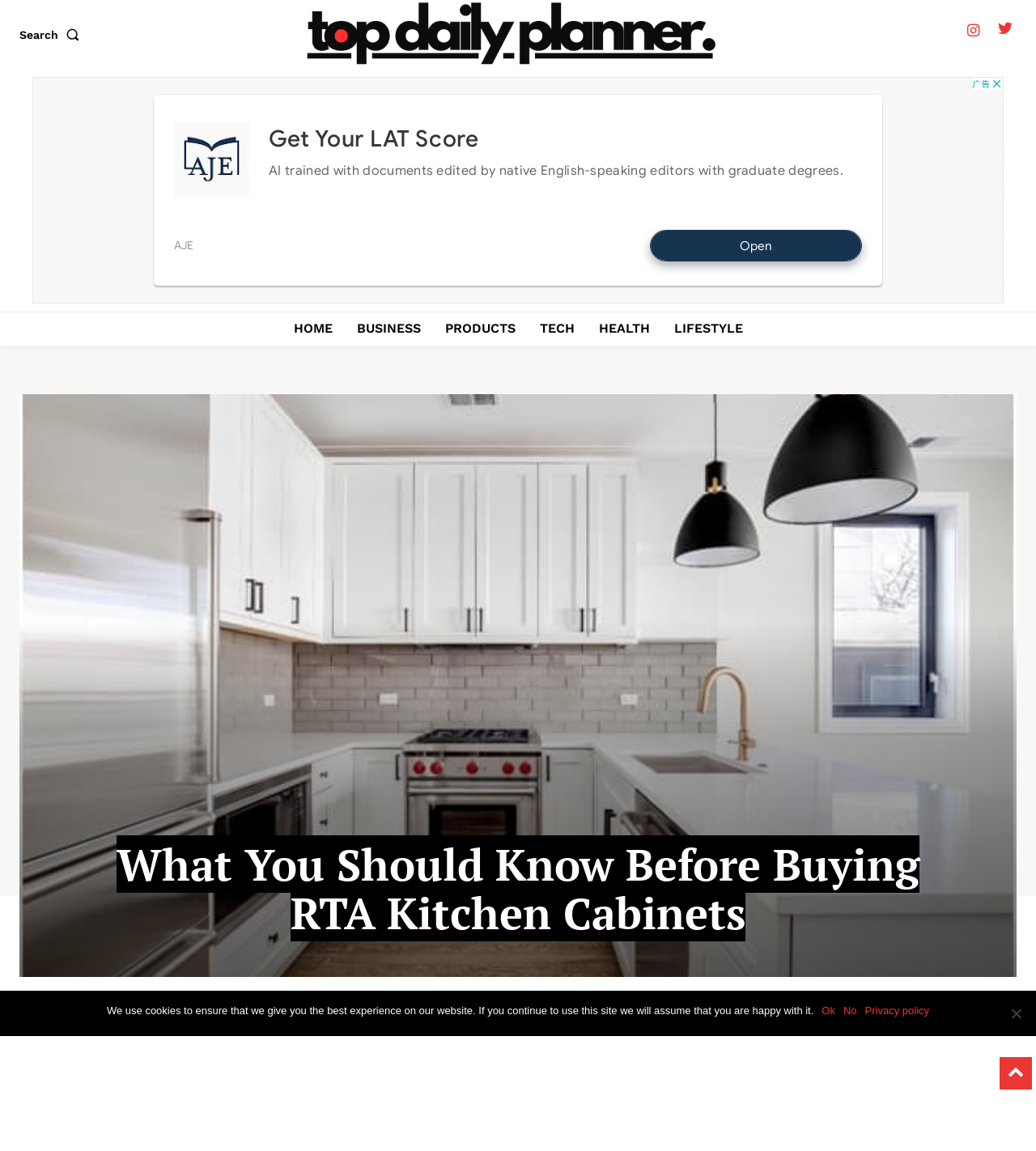Please identify the bounding box coordinates of the element on the webpage that should be clicked to follow this instruction: "Search". The bounding box coordinates should be given as four float numbers between 0 and 1, formatted as [left, top, right, bottom].

[0.019, 0.015, 0.083, 0.045]